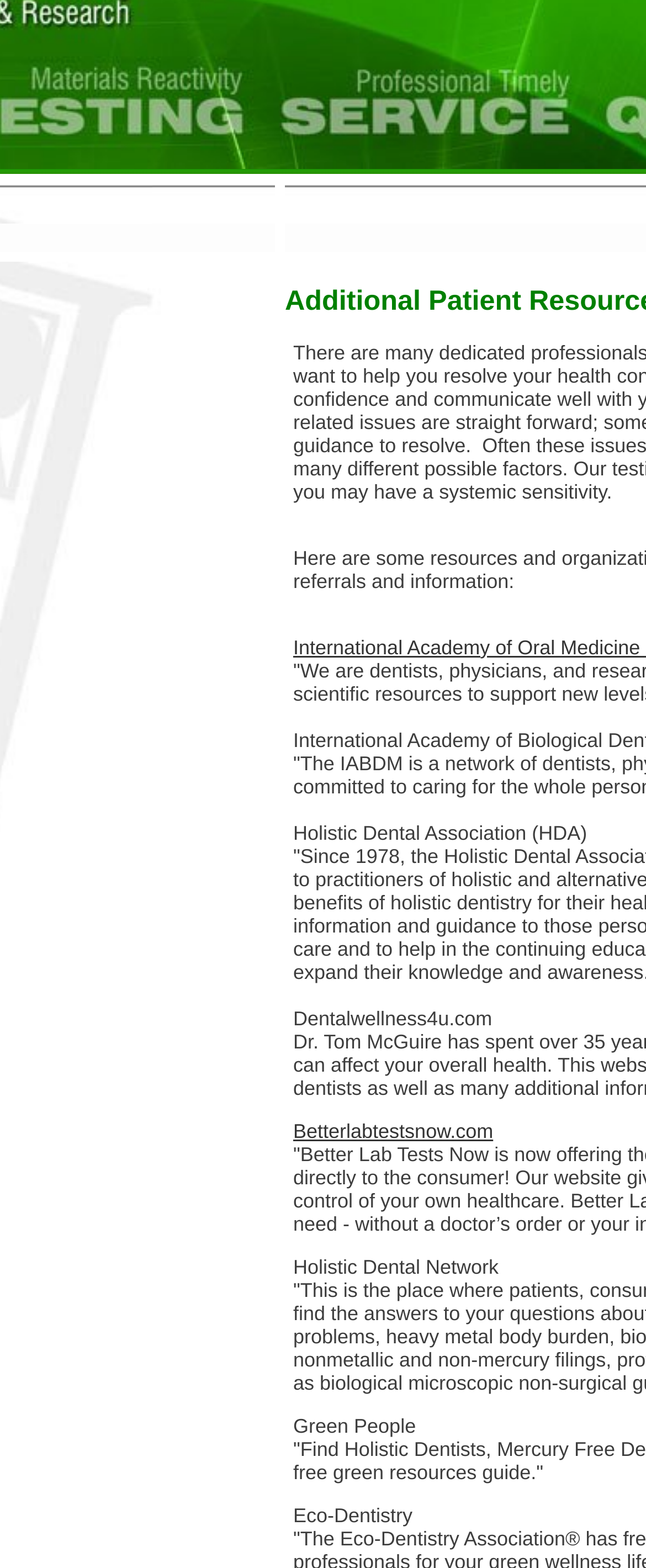Answer the following query concisely with a single word or phrase:
What is the theme of the webpage?

Dentistry